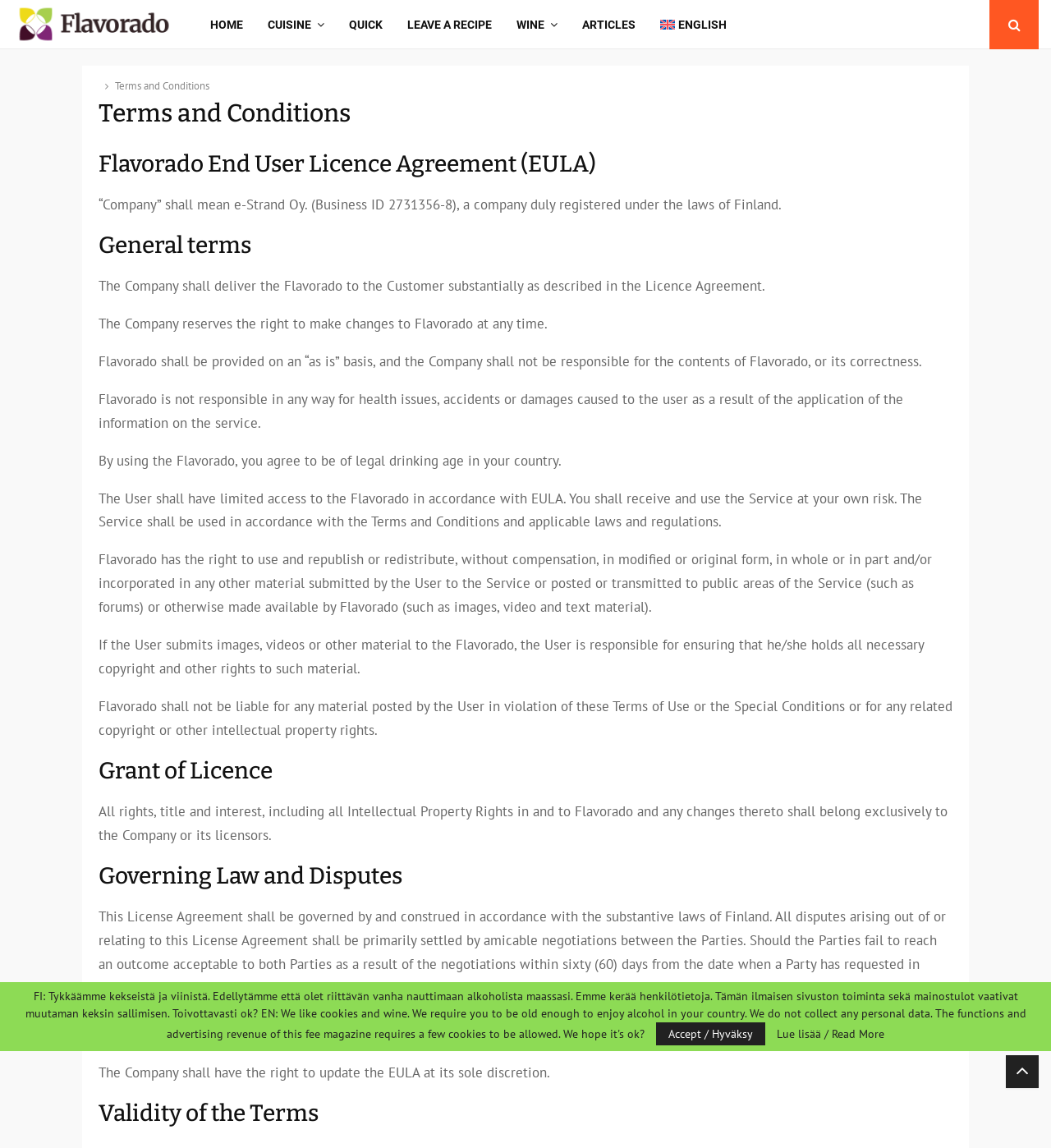Summarize the webpage comprehensively, mentioning all visible components.

The webpage is a terms and conditions page for Flavorado, with a focus on the End User Licence Agreement (EULA). At the top of the page, there is a heading "Flavorado" with a link and an image, followed by a navigation menu with links to "HOME", "CUISINE", "QUICK", "LEAVE A RECIPE", "WINE", "ARTICLES", and "ENGLISH". 

Below the navigation menu, there is a section with a heading "Terms and Conditions" and a subheading "Flavorado End User Licence Agreement (EULA)". This section contains several paragraphs of text outlining the terms of the agreement, including general terms, the grant of licence, governing law and disputes, and the validity of the terms. The text is divided into sections with headings such as "General terms", "Grant of Licence", and "Governing Law and Disputes".

To the right of the "Terms and Conditions" section, there are two links: one with a icon and another with the text "Accept / Hyväksy" and "Lue lisää / Read More". At the bottom right corner of the page, there is another link with an icon.

Overall, the webpage is a formal and informative page that outlines the terms and conditions of using Flavorado's services.